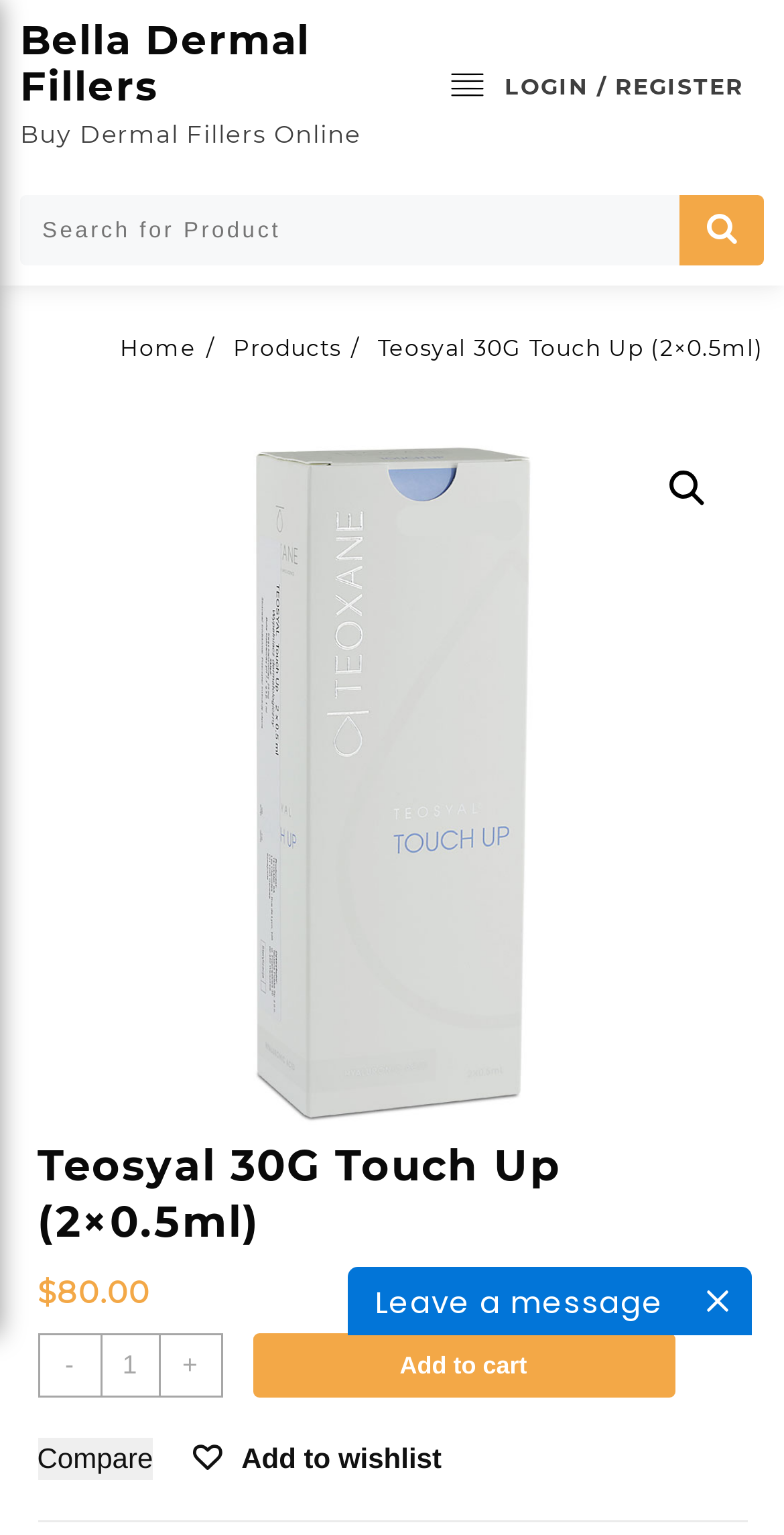Provide a one-word or short-phrase response to the question:
What is the price of the product?

$80.00